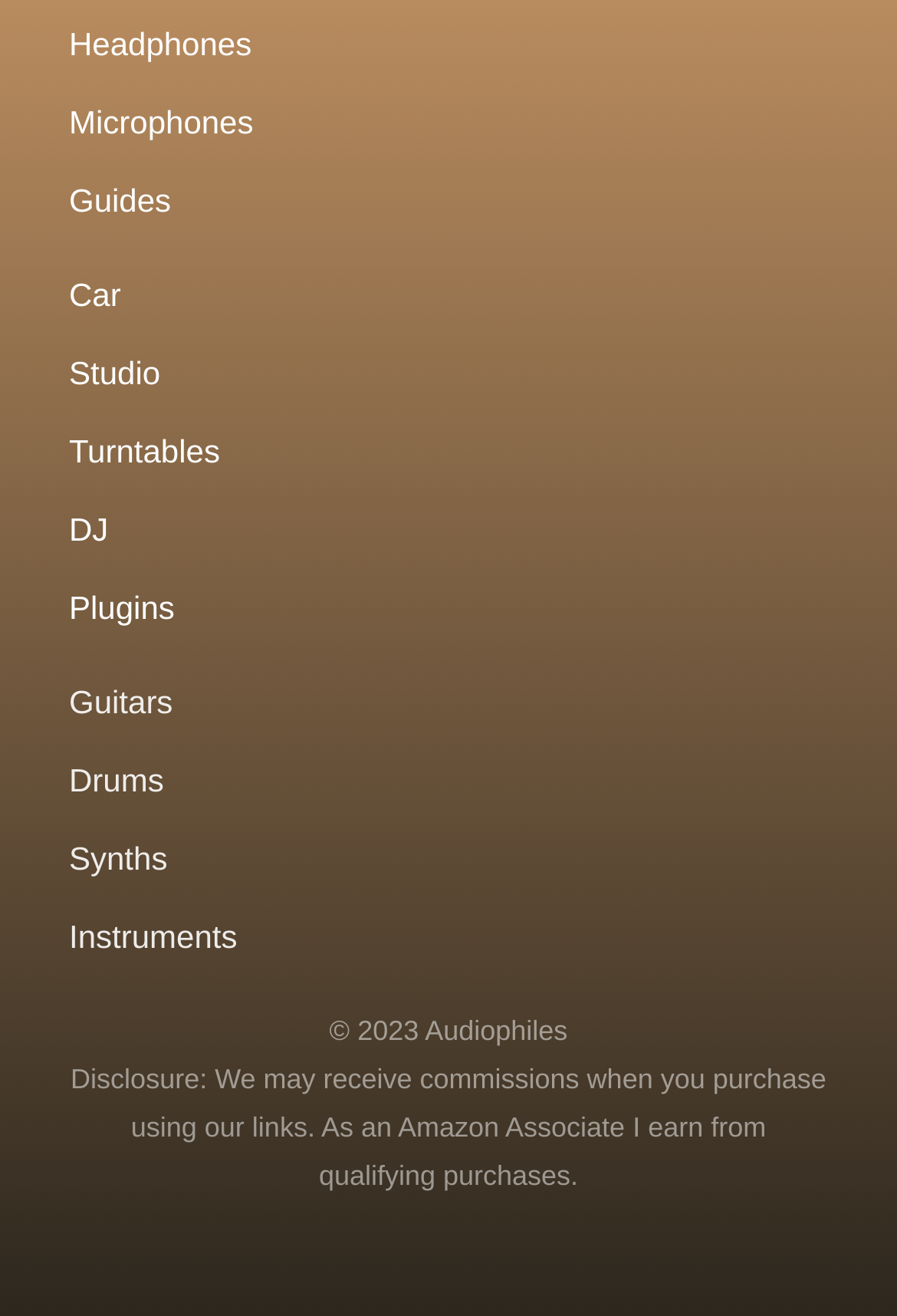Could you determine the bounding box coordinates of the clickable element to complete the instruction: "Visit Car"? Provide the coordinates as four float numbers between 0 and 1, i.e., [left, top, right, bottom].

[0.077, 0.207, 0.923, 0.244]